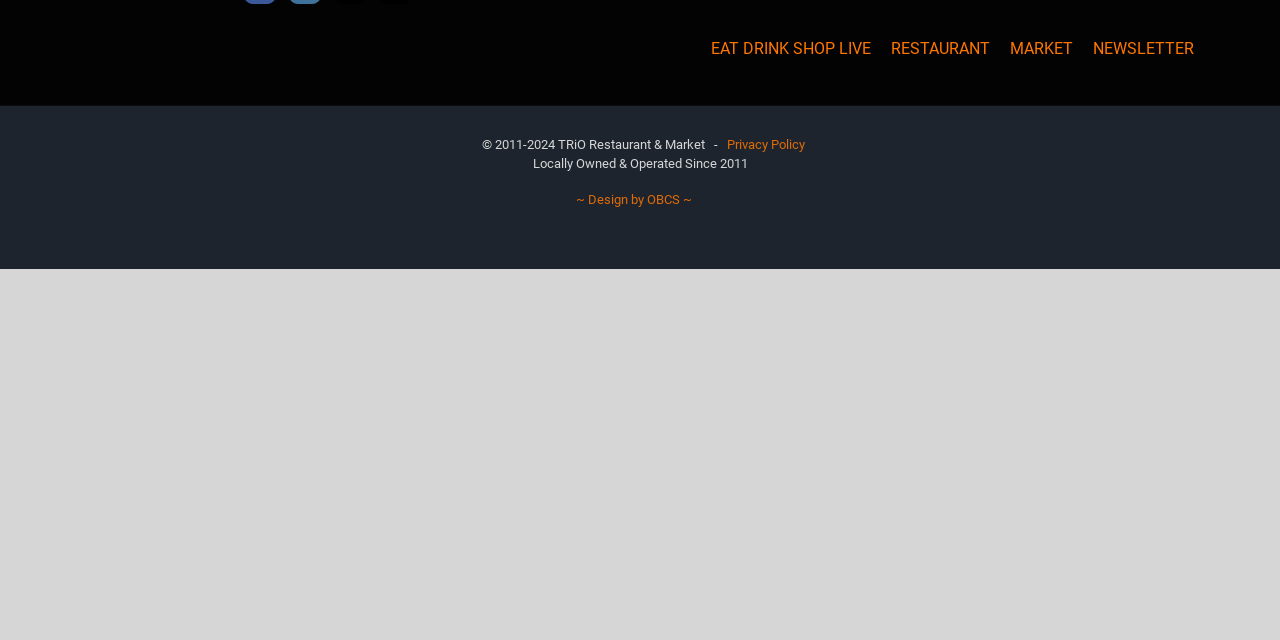Please specify the bounding box coordinates in the format (top-left x, top-left y, bottom-right x, bottom-right y), with values ranging from 0 to 1. Identify the bounding box for the UI component described as follows: Privacy Policy

[0.568, 0.215, 0.629, 0.238]